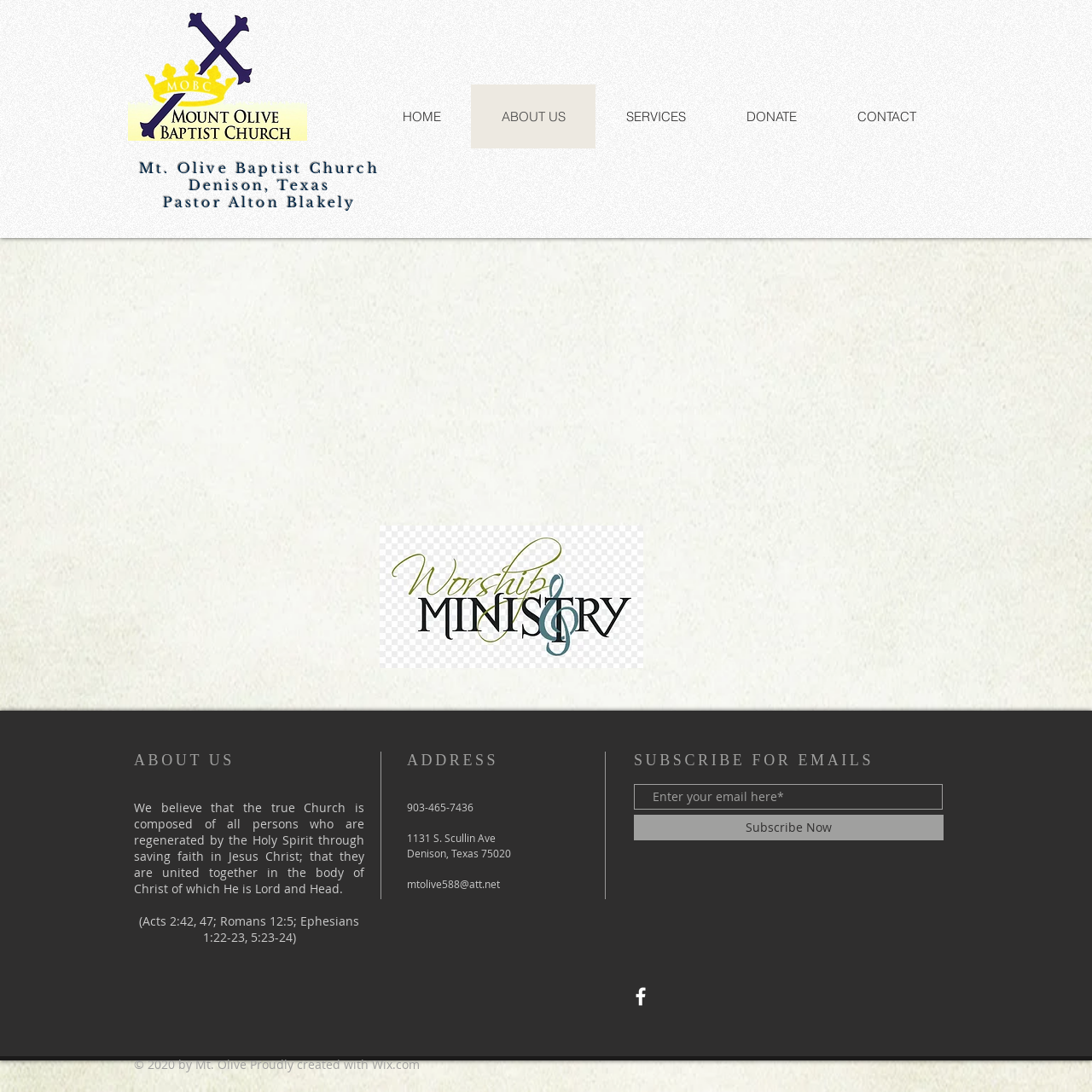Please find the bounding box coordinates of the element that needs to be clicked to perform the following instruction: "Contact the church through email". The bounding box coordinates should be four float numbers between 0 and 1, represented as [left, top, right, bottom].

[0.373, 0.803, 0.458, 0.816]